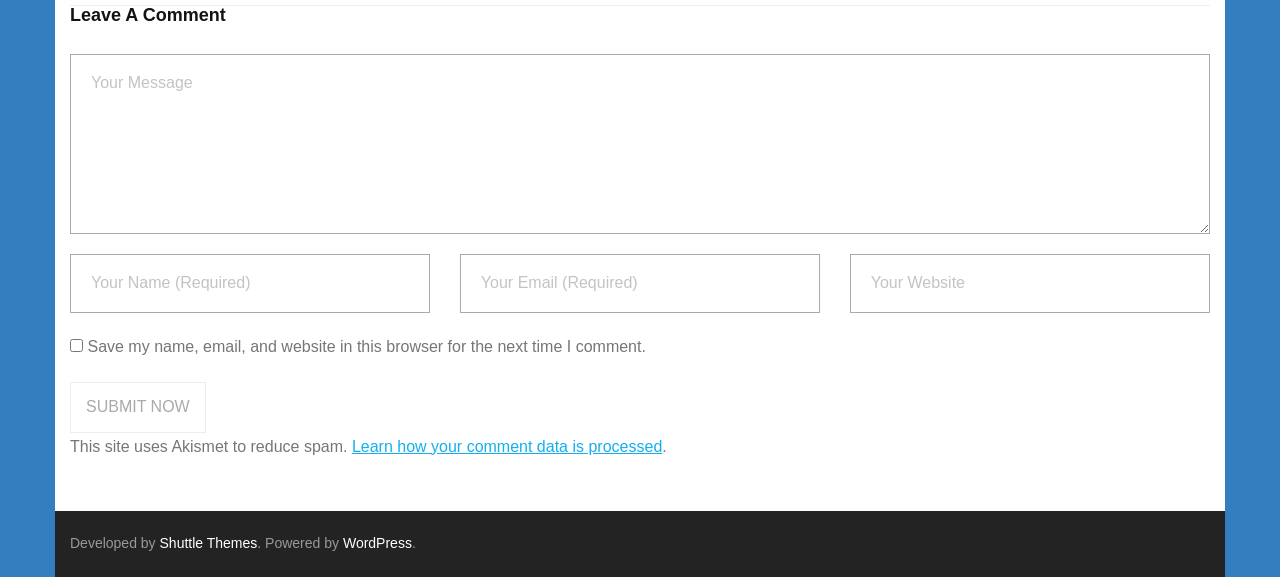Using the format (top-left x, top-left y, bottom-right x, bottom-right y), provide the bounding box coordinates for the described UI element. All values should be floating point numbers between 0 and 1: Shuttle Themes

[0.125, 0.928, 0.201, 0.956]